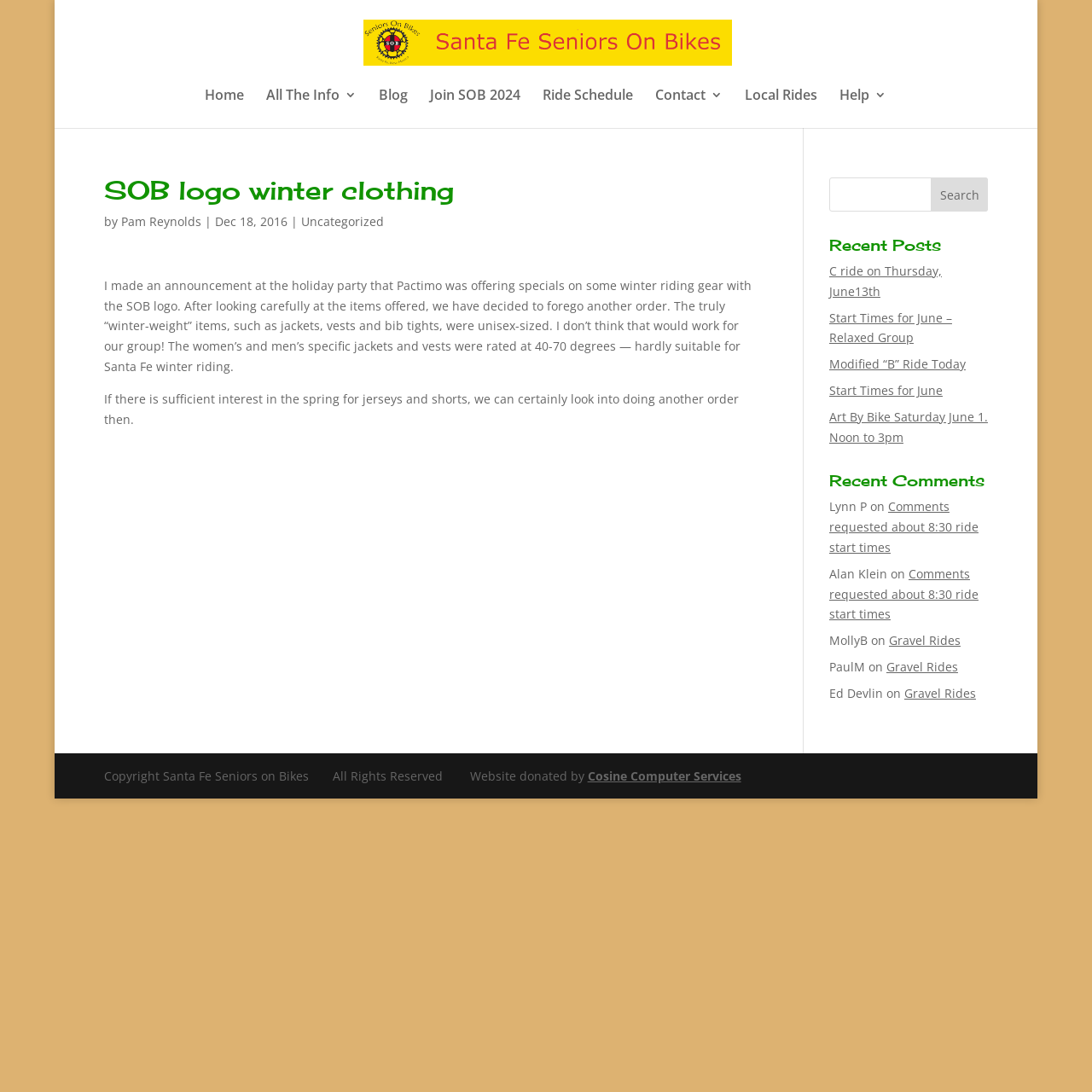Identify the bounding box coordinates of the element to click to follow this instruction: 'Click on the 'Home' link'. Ensure the coordinates are four float values between 0 and 1, provided as [left, top, right, bottom].

[0.188, 0.081, 0.224, 0.117]